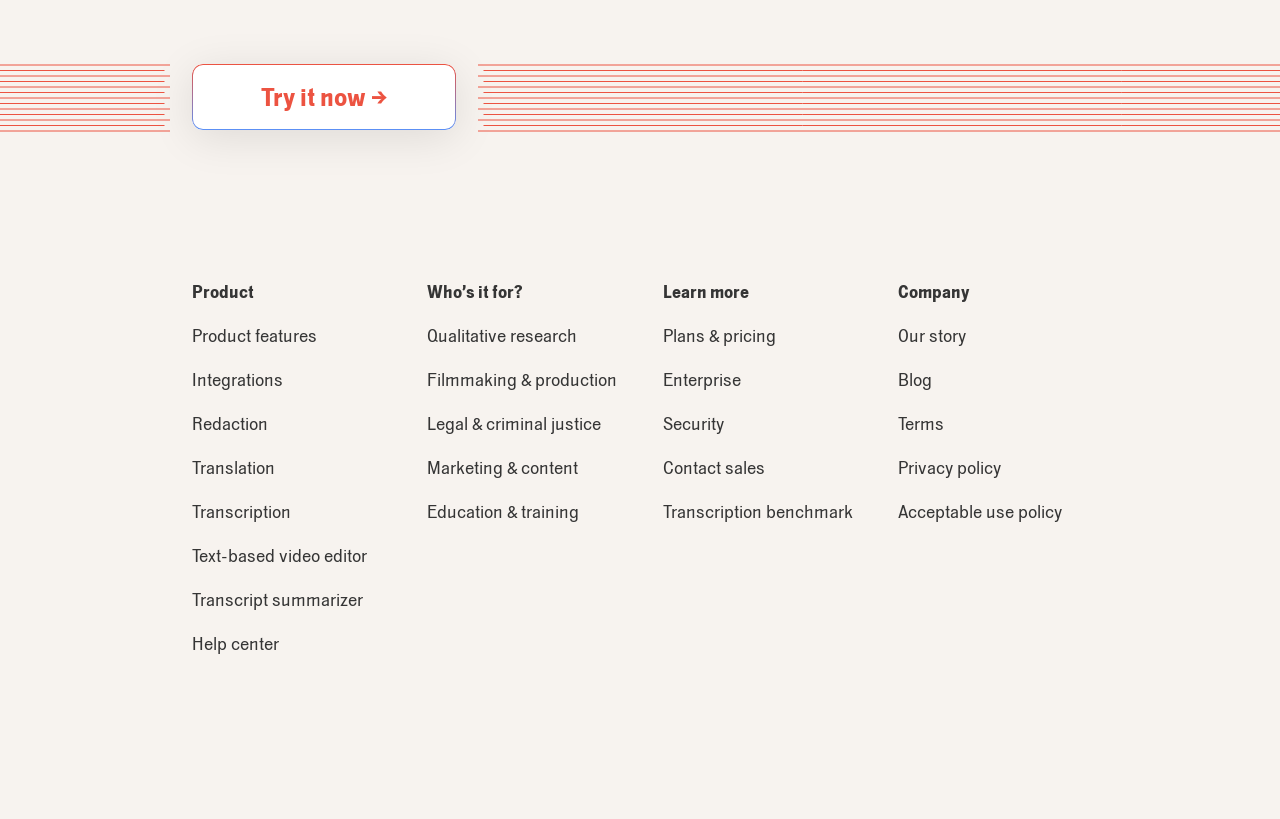Find the bounding box coordinates of the clickable element required to execute the following instruction: "View plans and pricing". Provide the coordinates as four float numbers between 0 and 1, i.e., [left, top, right, bottom].

[0.518, 0.395, 0.606, 0.423]